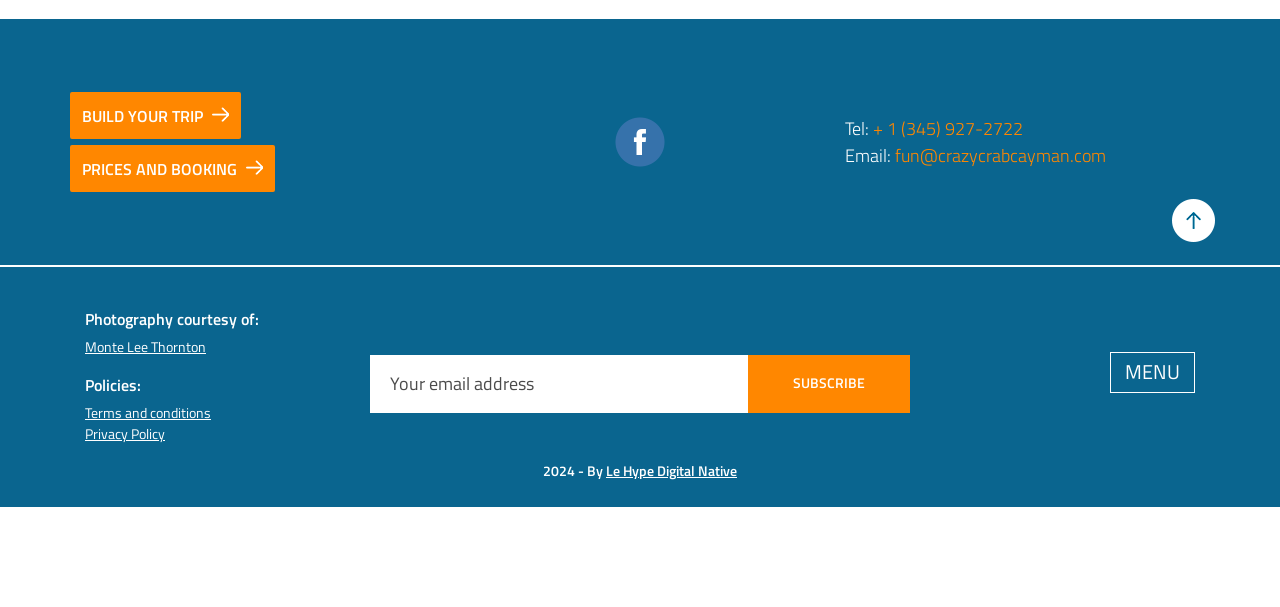What is the purpose of the textbox?
Based on the image, please offer an in-depth response to the question.

I found the textbox with the placeholder text 'Your email address' and it is required, so I inferred that it is used to enter an email address, likely for subscription or newsletter purposes.